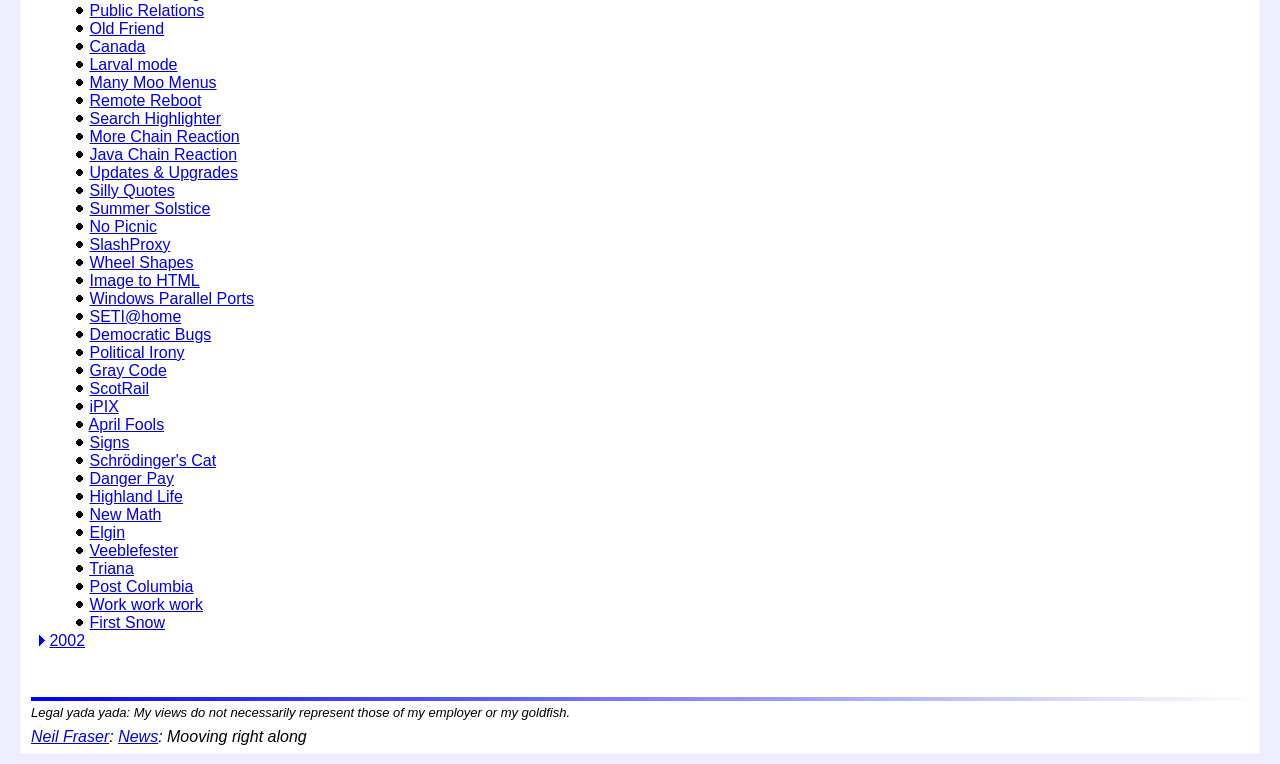Locate the bounding box coordinates of the UI element described by: "Neil Fraser". Provide the coordinates as four float numbers between 0 and 1, formatted as [left, top, right, bottom].

[0.024, 0.953, 0.085, 0.975]